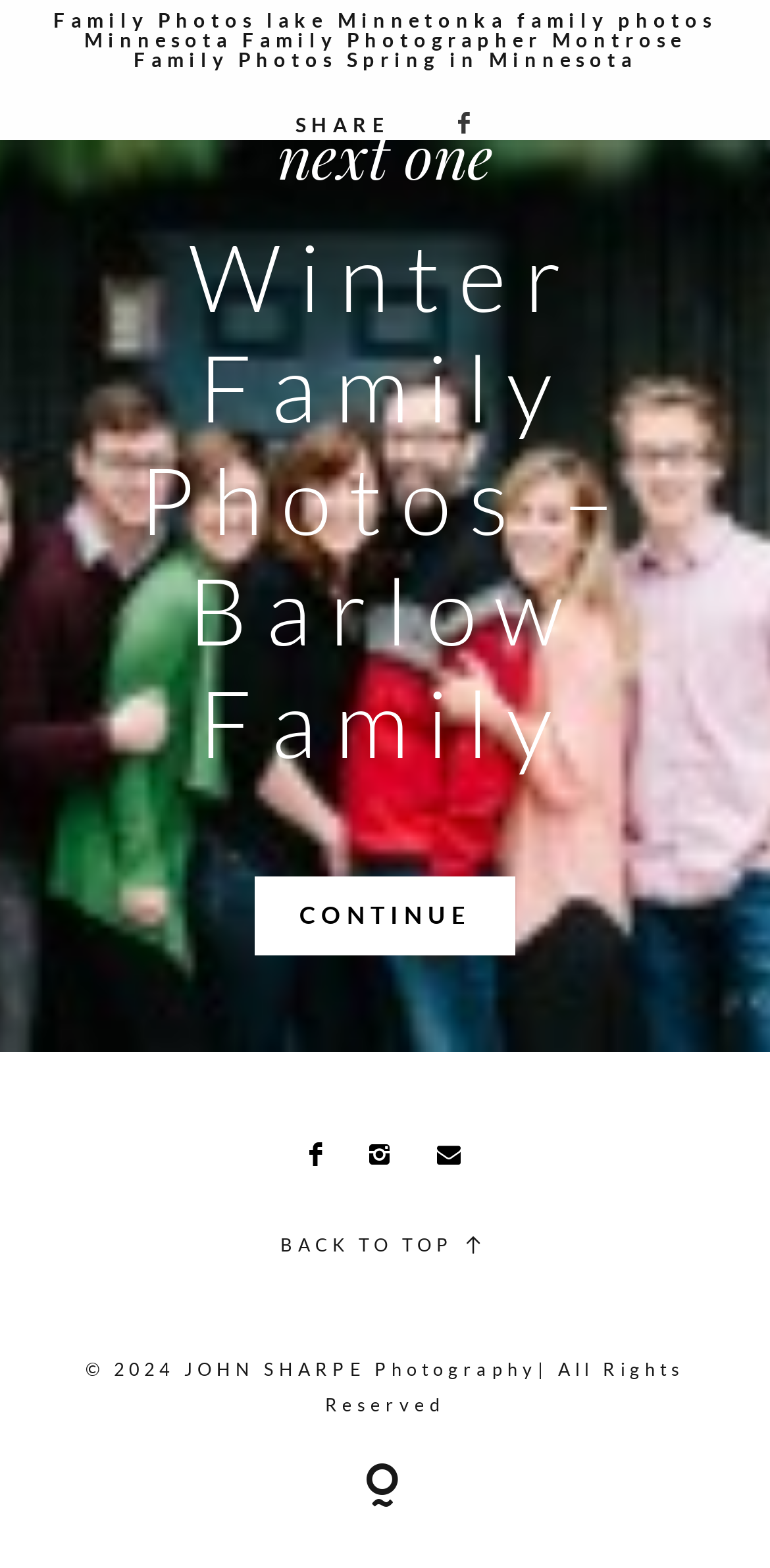Locate the bounding box coordinates of the element to click to perform the following action: 'View 'Winter Family Photos – Barlow Family''. The coordinates should be given as four float values between 0 and 1, in the form of [left, top, right, bottom].

[0.0, 0.141, 1.0, 0.496]